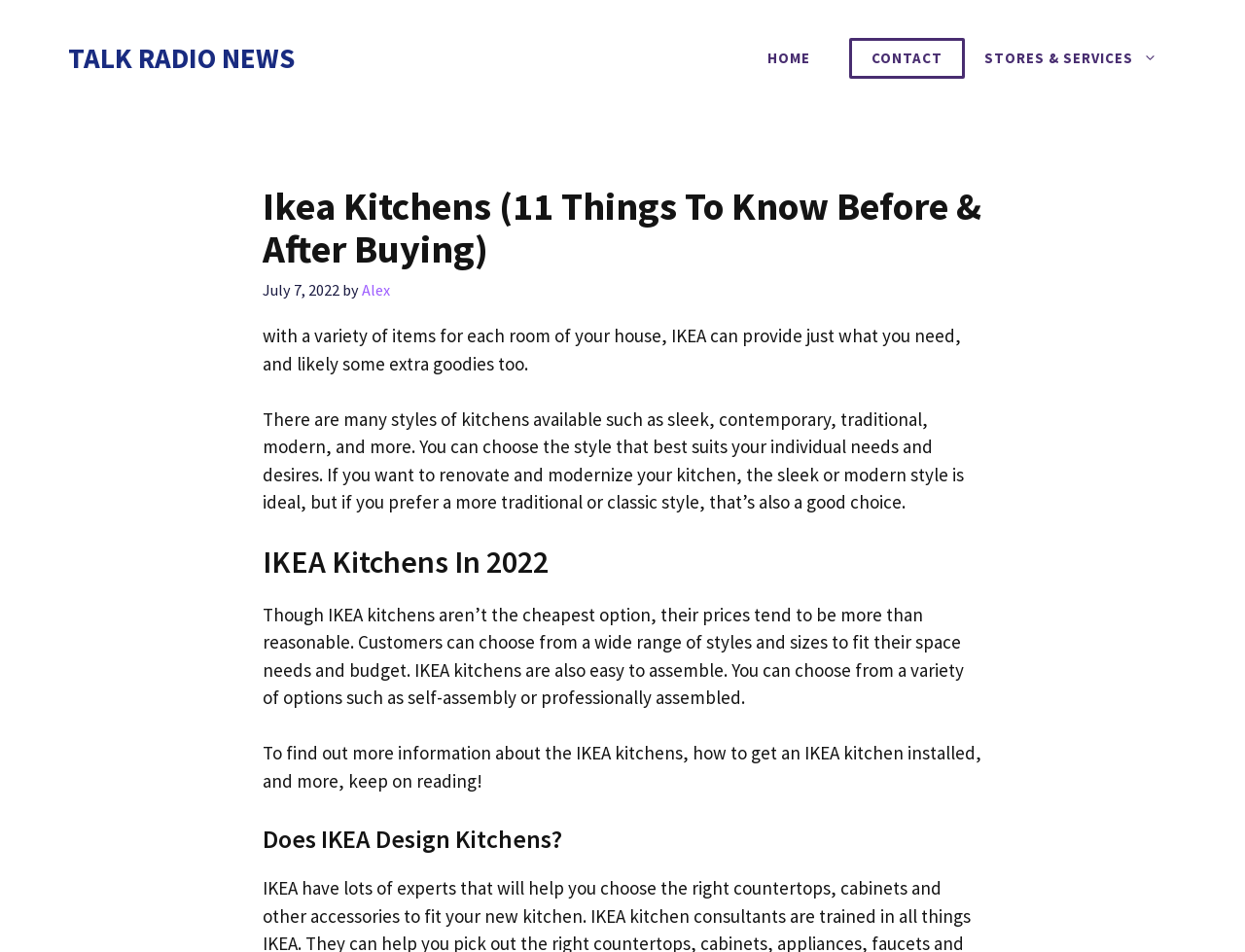Locate the bounding box coordinates of the UI element described by: "Home". The bounding box coordinates should consist of four float numbers between 0 and 1, i.e., [left, top, right, bottom].

[0.601, 0.031, 0.666, 0.092]